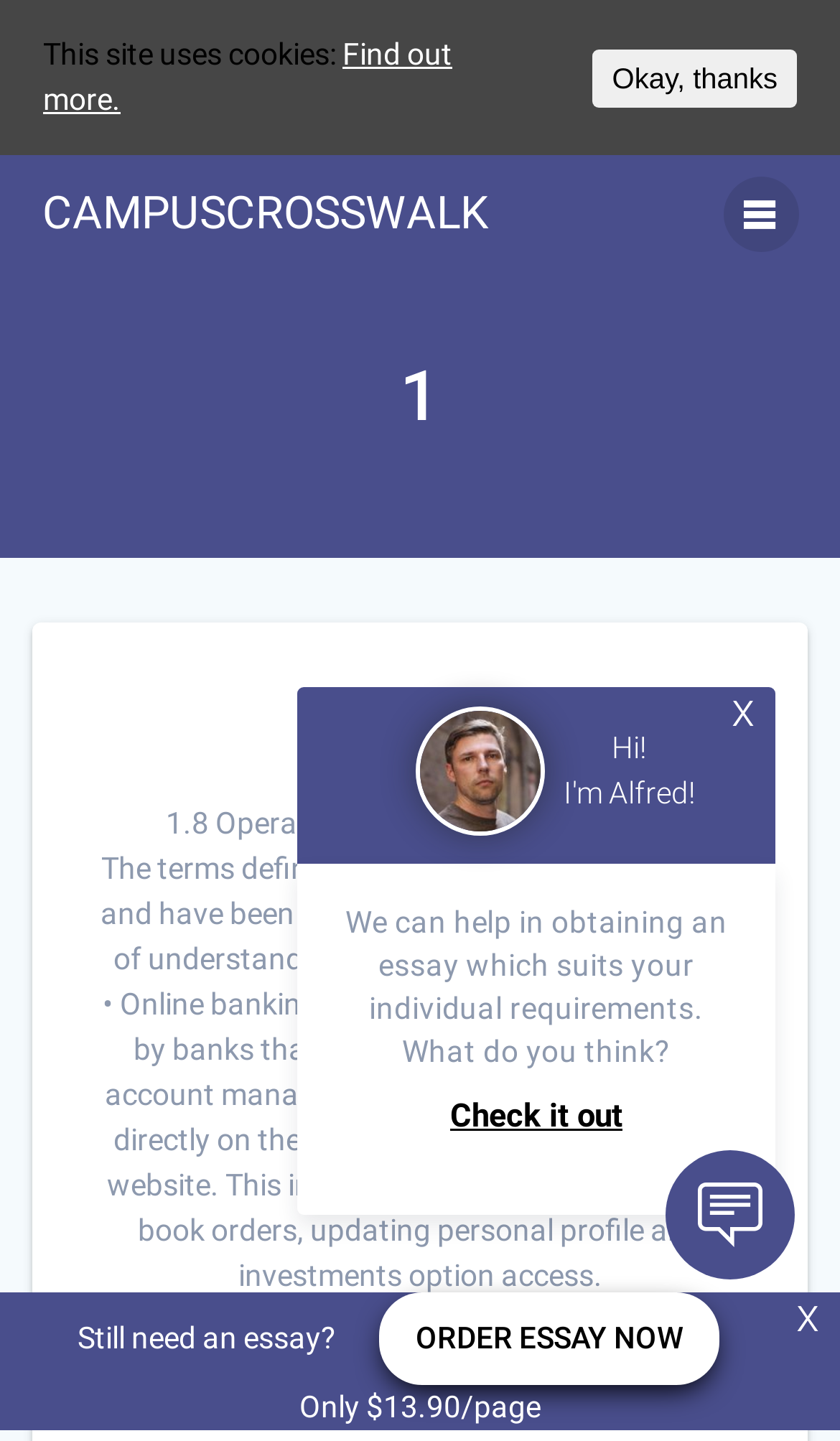Bounding box coordinates are specified in the format (top-left x, top-left y, bottom-right x, bottom-right y). All values are floating point numbers bounded between 0 and 1. Please provide the bounding box coordinate of the region this sentence describes: Okay, thanks

[0.706, 0.034, 0.949, 0.074]